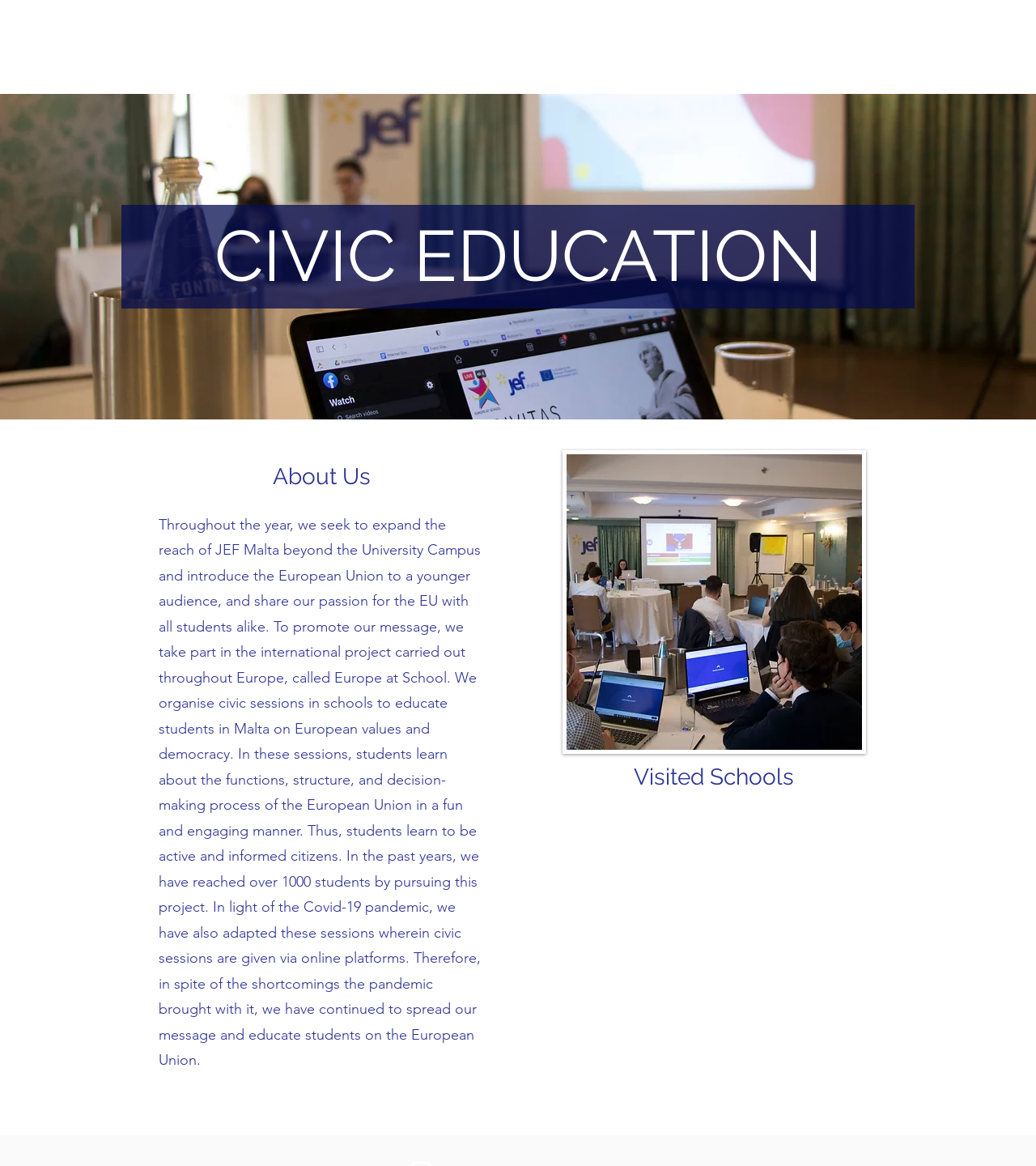Identify the bounding box coordinates of the part that should be clicked to carry out this instruction: "Visit the Facebook page".

[0.83, 0.028, 0.861, 0.055]